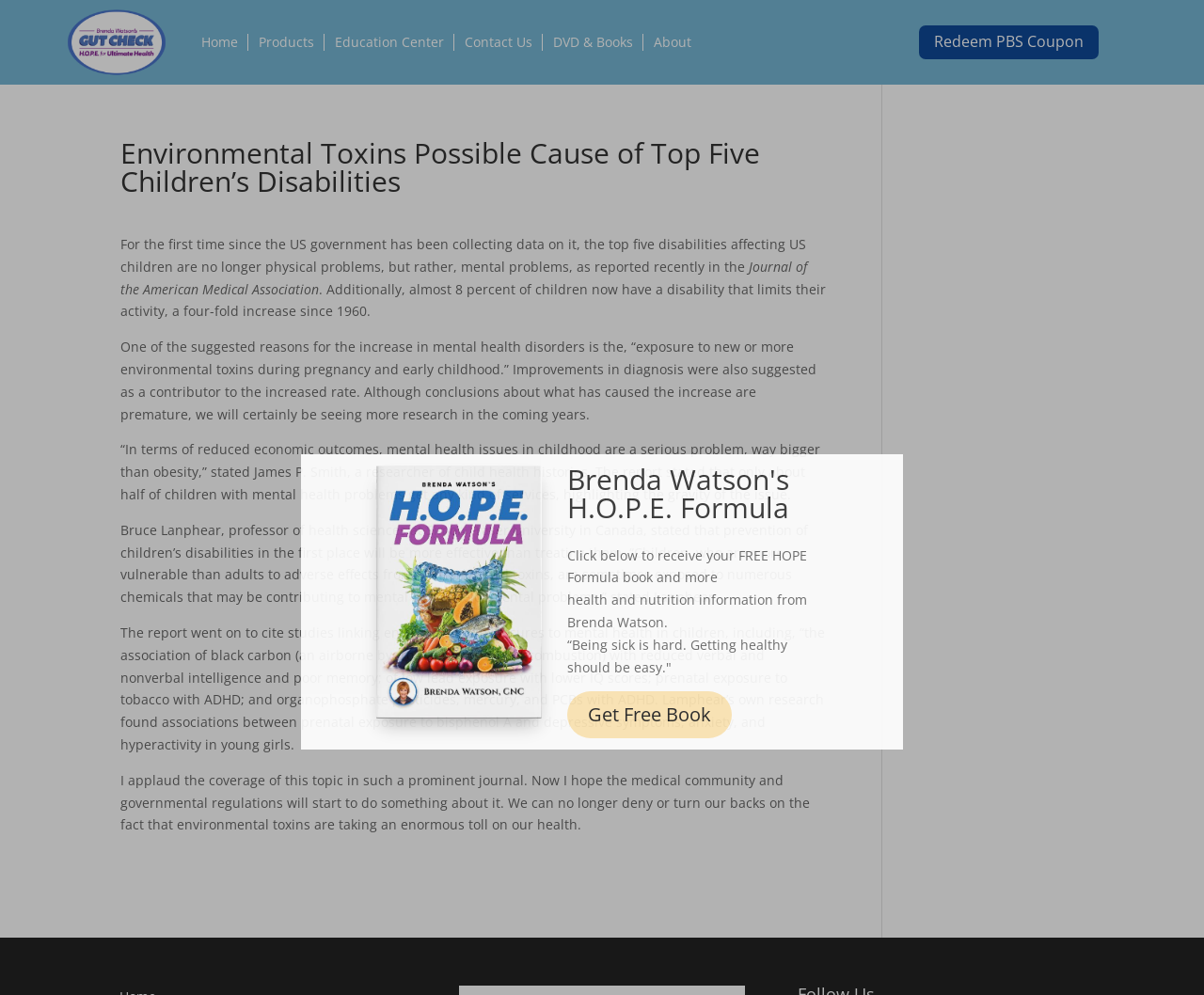What is the main topic of the article?
Identify the answer in the screenshot and reply with a single word or phrase.

Children's disabilities